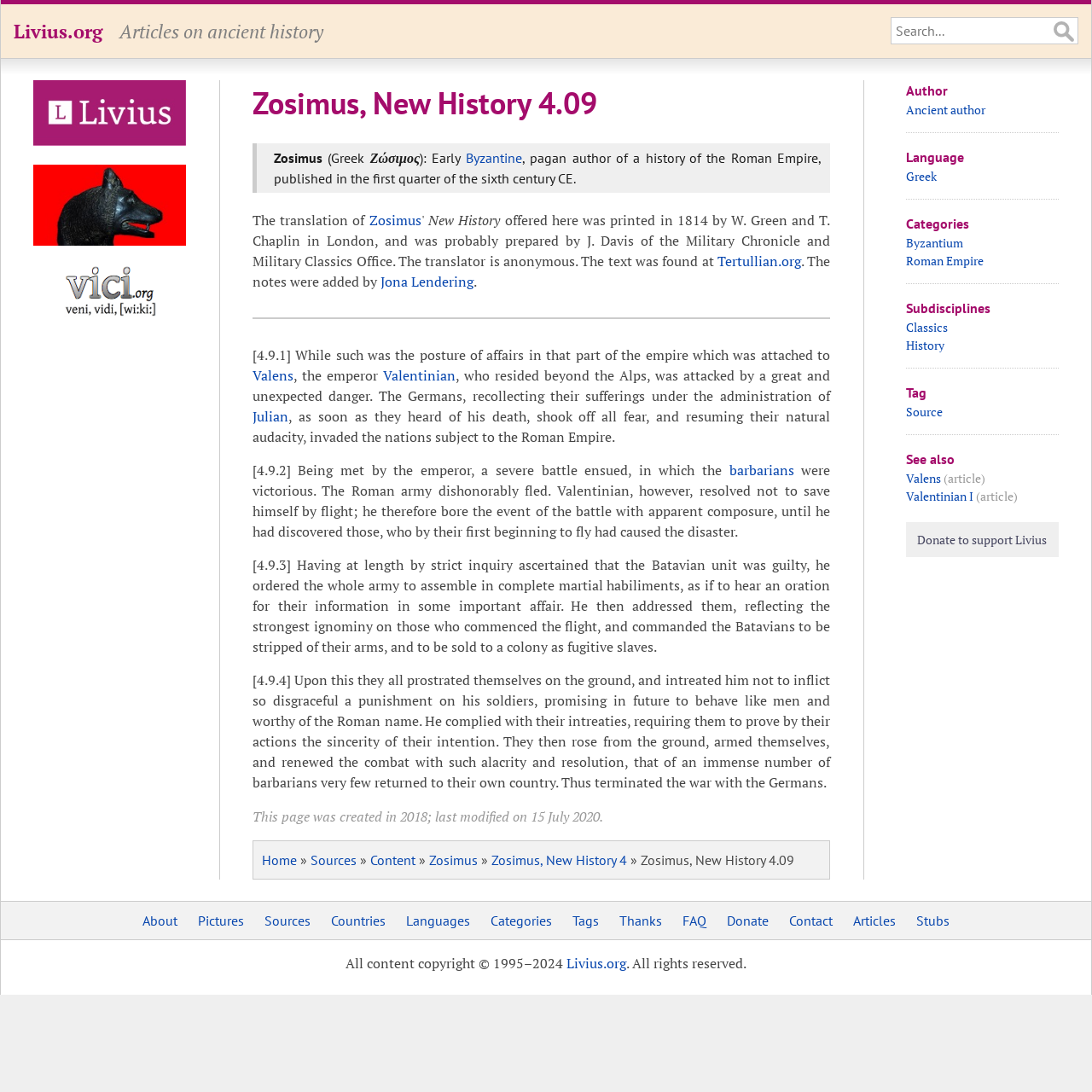What is the purpose of the notes added by Jona Lendering?
Provide a thorough and detailed answer to the question.

The notes were added by Jona Lendering, and their purpose is to provide additional information and context to the text, as indicated by the sentence 'The notes were added by Jona Lendering'.